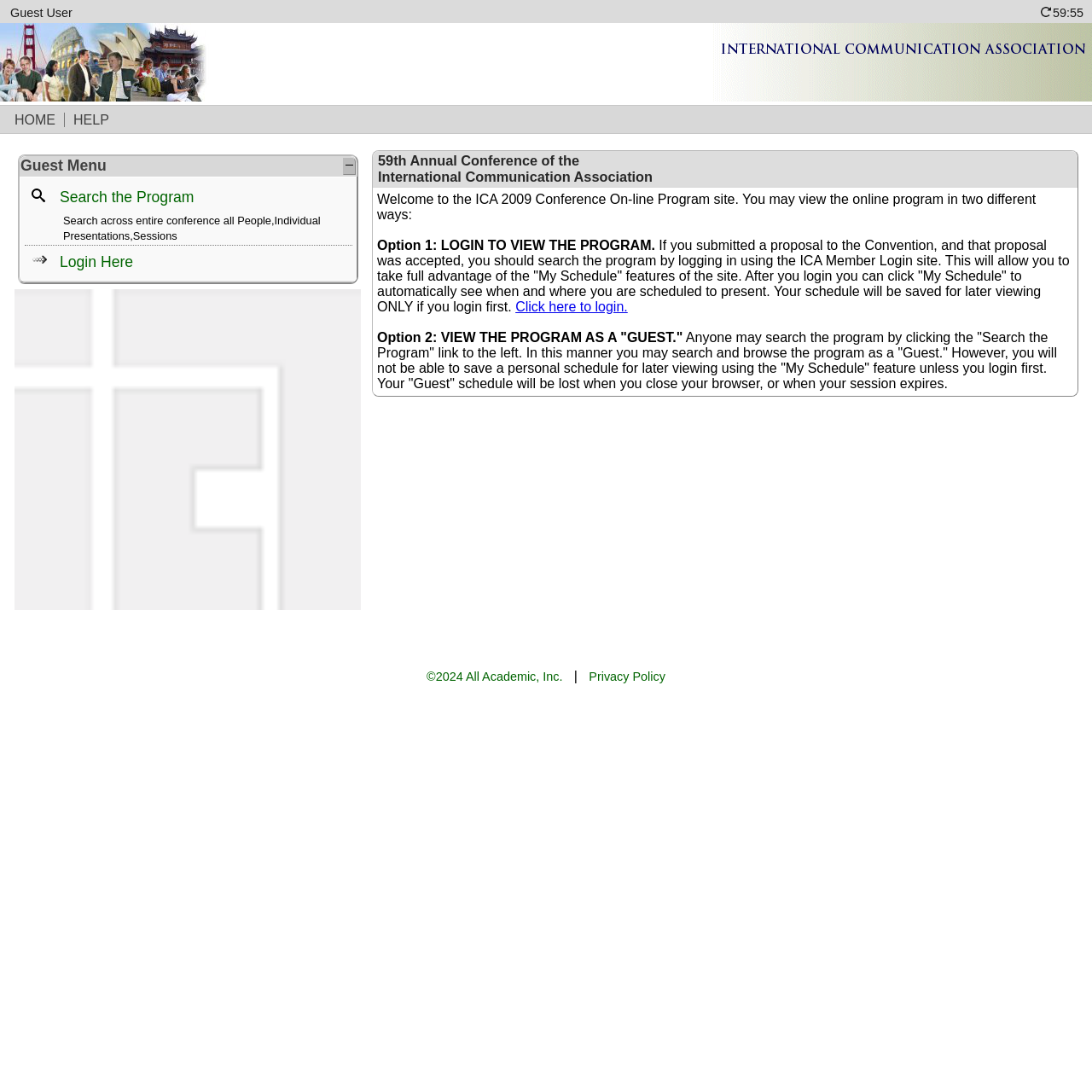Extract the bounding box coordinates for the UI element described by the text: "Help". The coordinates should be in the form of [left, top, right, bottom] with values between 0 and 1.

[0.059, 0.103, 0.108, 0.116]